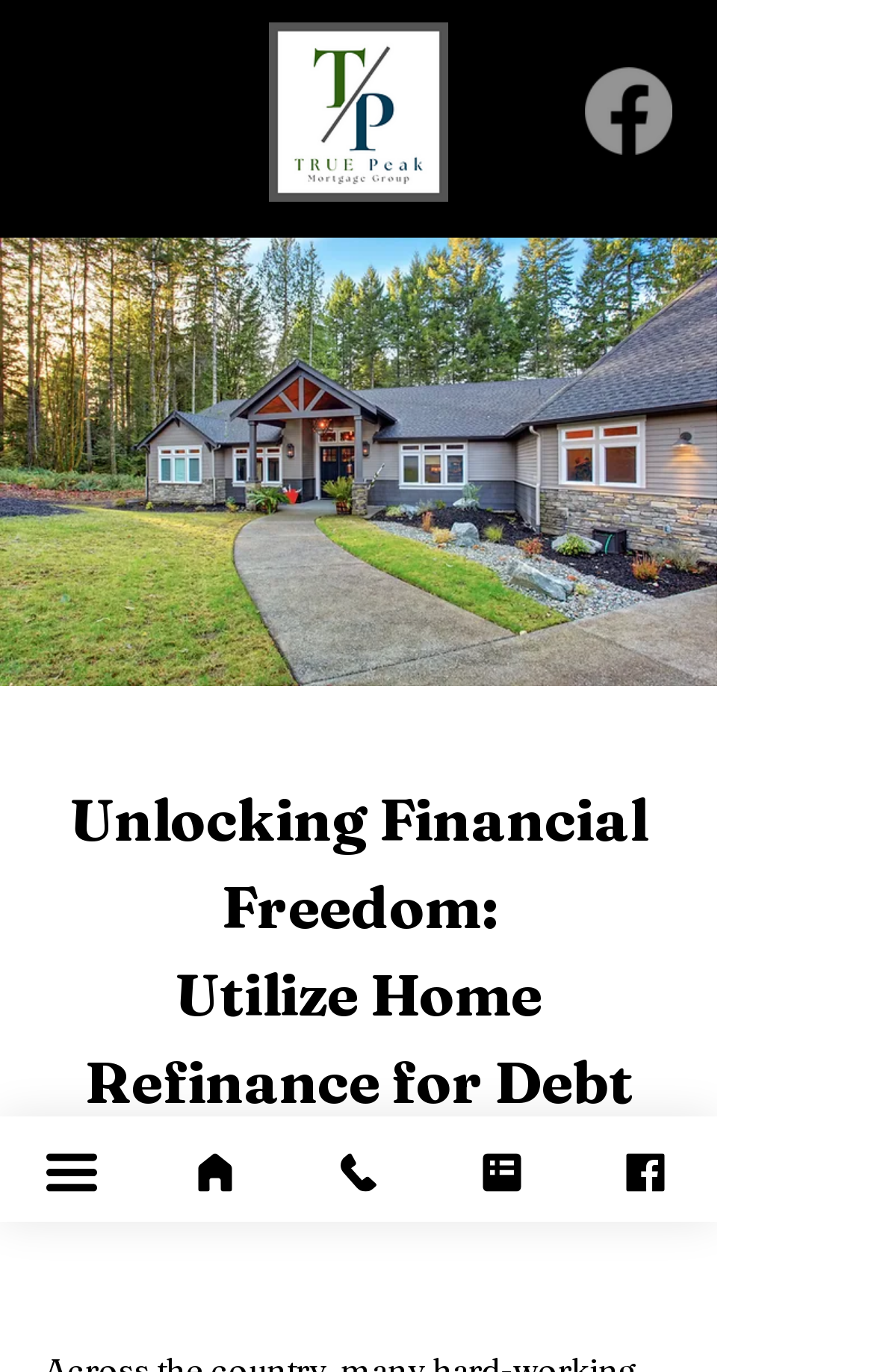Please extract the title of the webpage.

Unlocking Financial Freedom:
Utilize Home Refinance for Debt Management